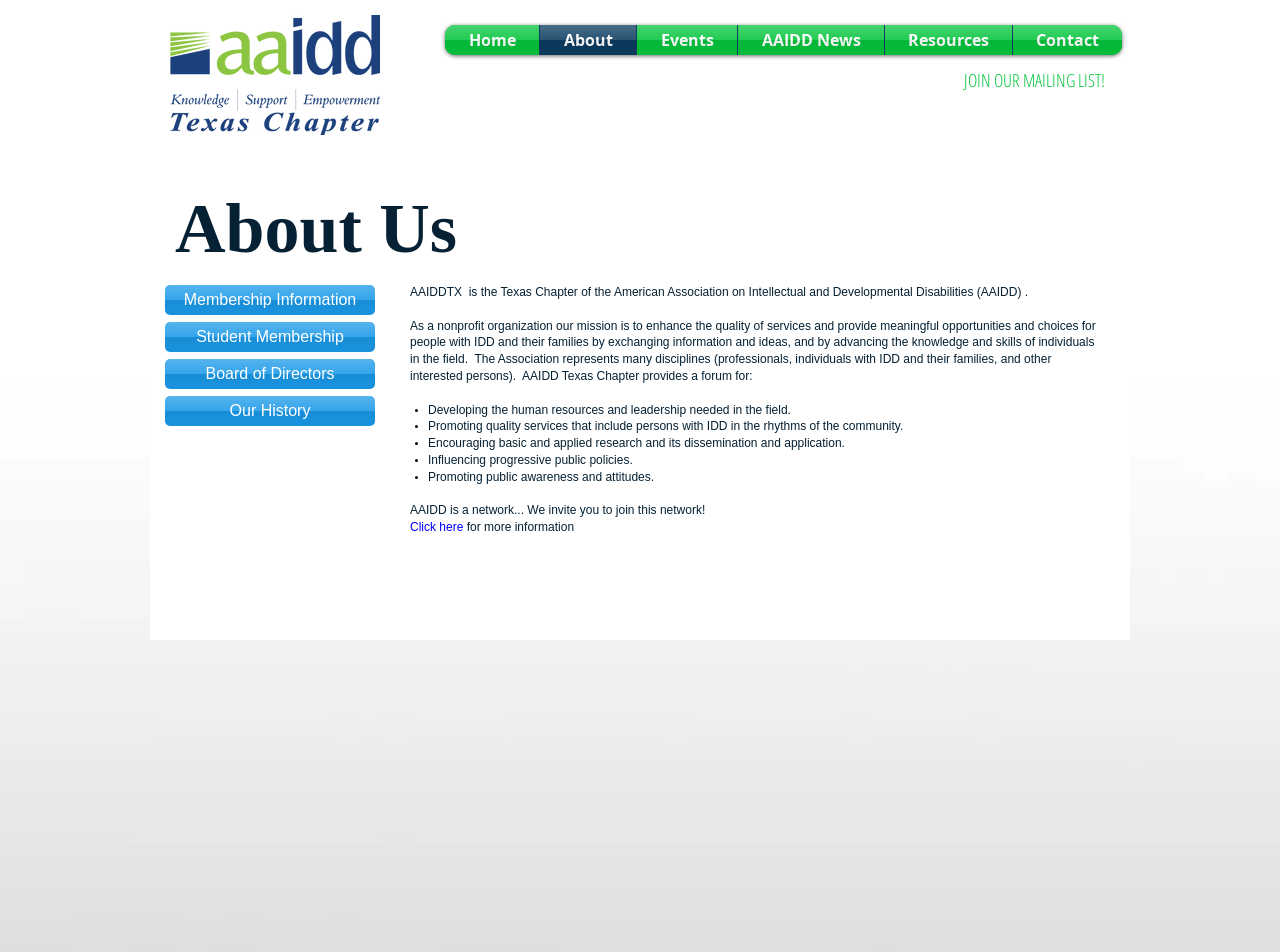Locate the bounding box coordinates of the area that needs to be clicked to fulfill the following instruction: "View the hot topic 'Hyper-V'". The coordinates should be in the format of four float numbers between 0 and 1, namely [left, top, right, bottom].

None